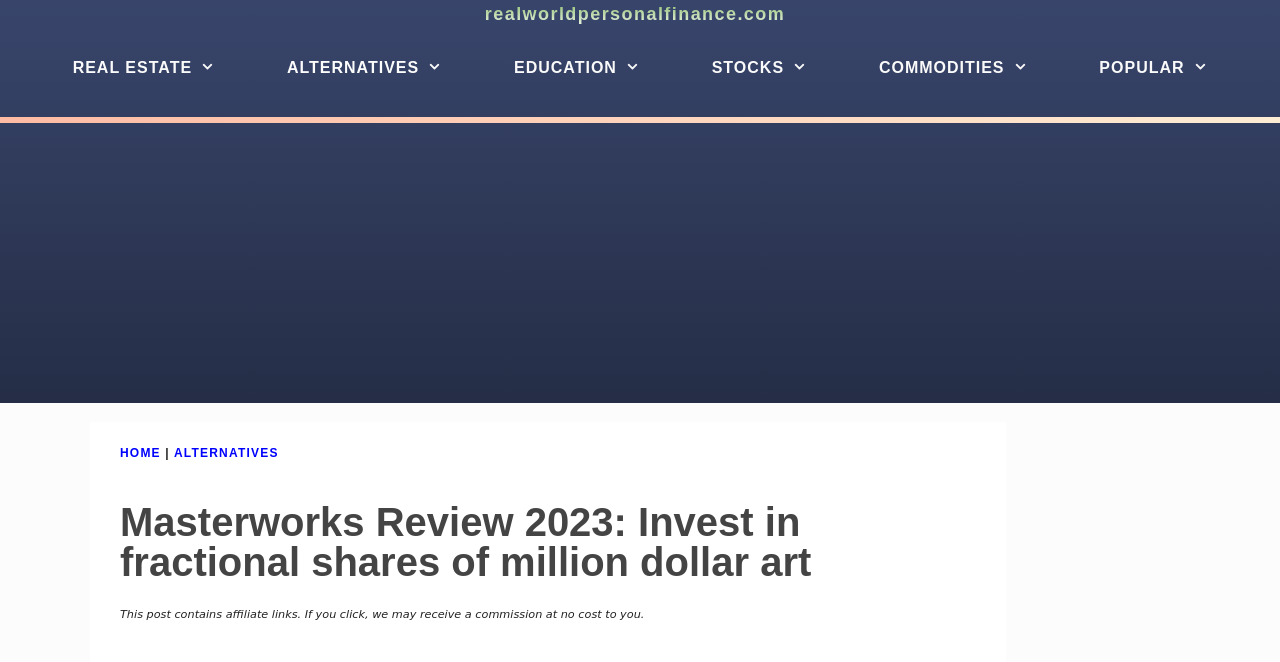Determine the bounding box coordinates for the region that must be clicked to execute the following instruction: "Click on HOME".

[0.094, 0.673, 0.126, 0.695]